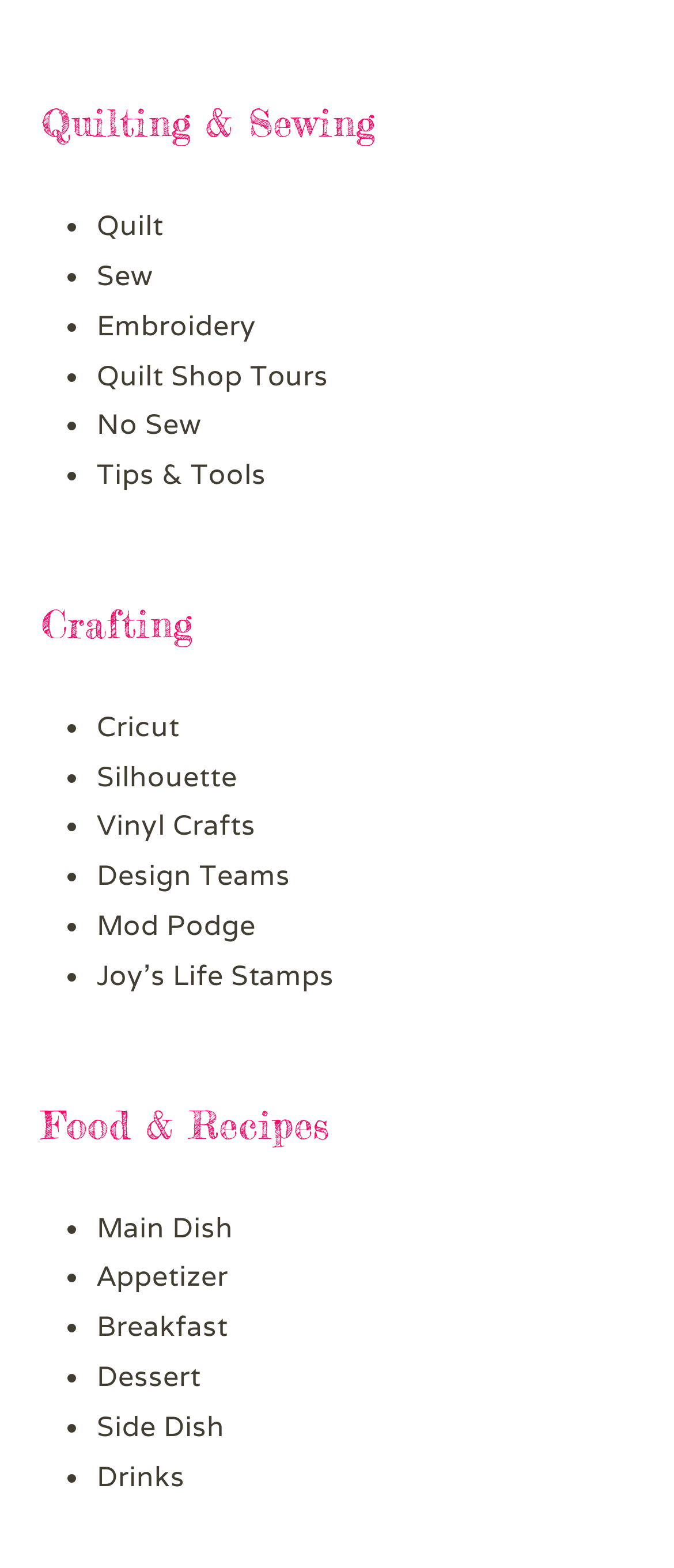How many links are listed under the 'Crafting' category?
Please craft a detailed and exhaustive response to the question.

I counted the number of links under the 'Crafting' heading and found that there are 7 links, which are 'Cricut', 'Silhouette', 'Vinyl Crafts', 'Design Teams', 'Mod Podge', 'Joy's Life Stamps', and others.